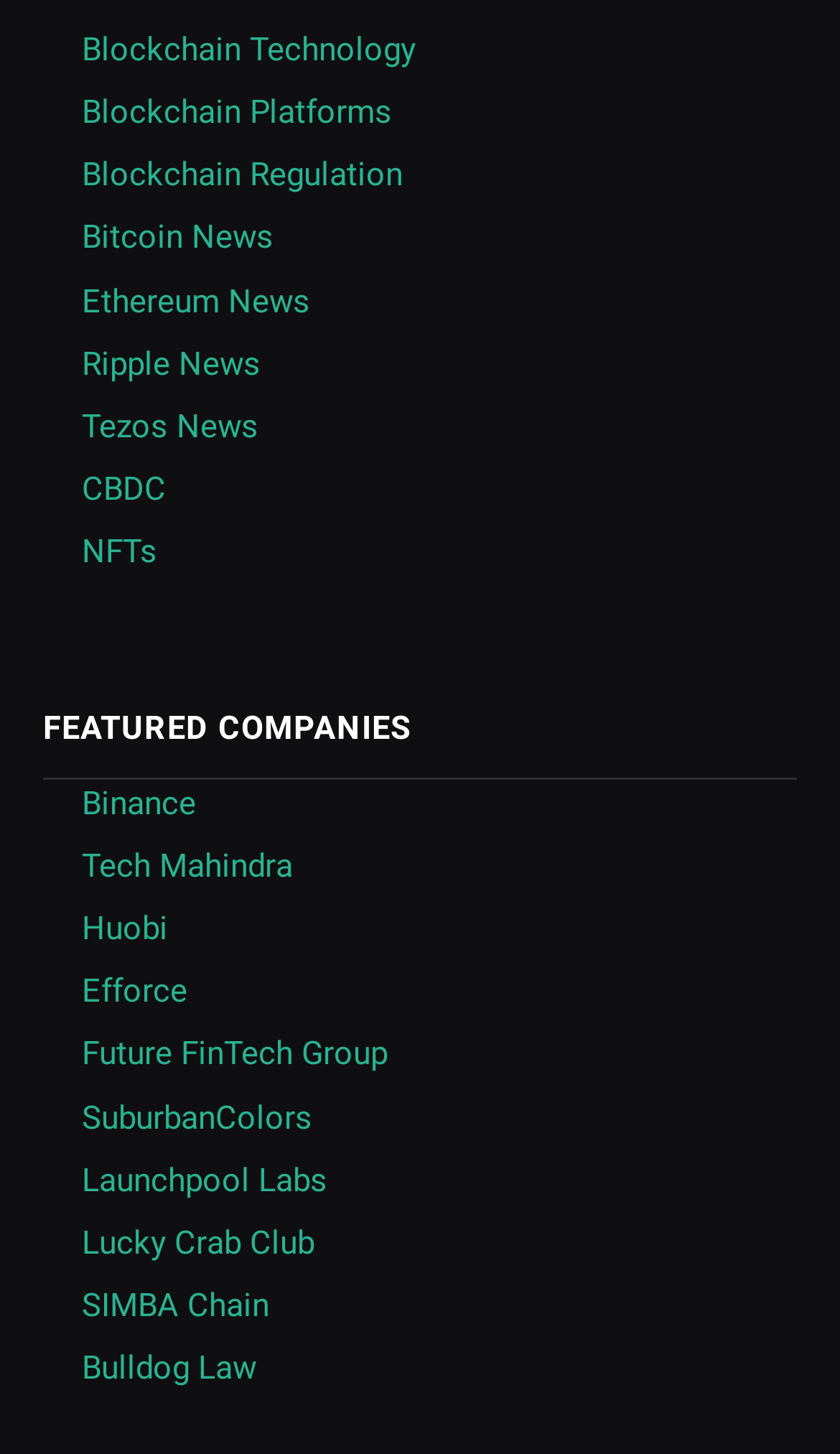What is the first featured company listed?
Answer the question based on the image using a single word or a brief phrase.

Binance